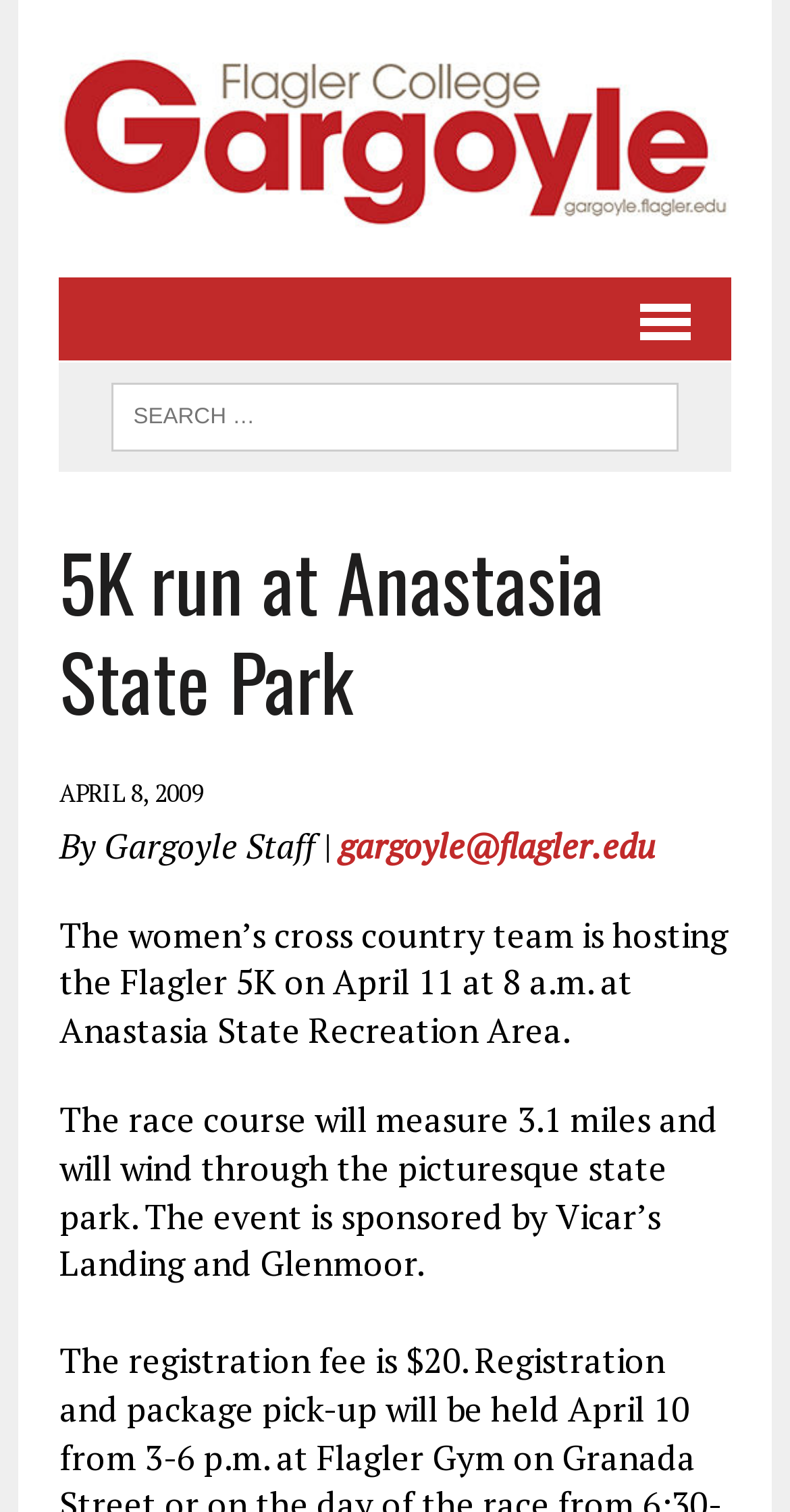By analyzing the image, answer the following question with a detailed response: What is the length of the race course?

I found the answer by analyzing the text content of the webpage, specifically the sentence 'The race course will measure 3.1 miles and will wind through the picturesque state park.'